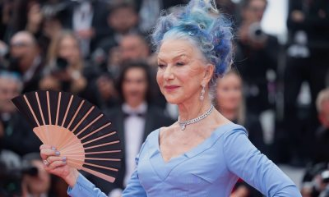Explain the scene depicted in the image, including all details.

At the prestigious Cannes Film Festival, a glamorous figure captures attention with her striking presence. She elegantly poses with a fan, showcasing a stylish blue dress that complements her unique hairstyle adorned with shades of blue. With a confident smile, she stands amidst a backdrop of spectators and flashes from cameras, embodying grace and charisma in a festive celebration of film and art. The moment reflects not just the allure of the event but also the individual's bold expression of creativity and sophistication, making her a standout among the red carpet attendees.